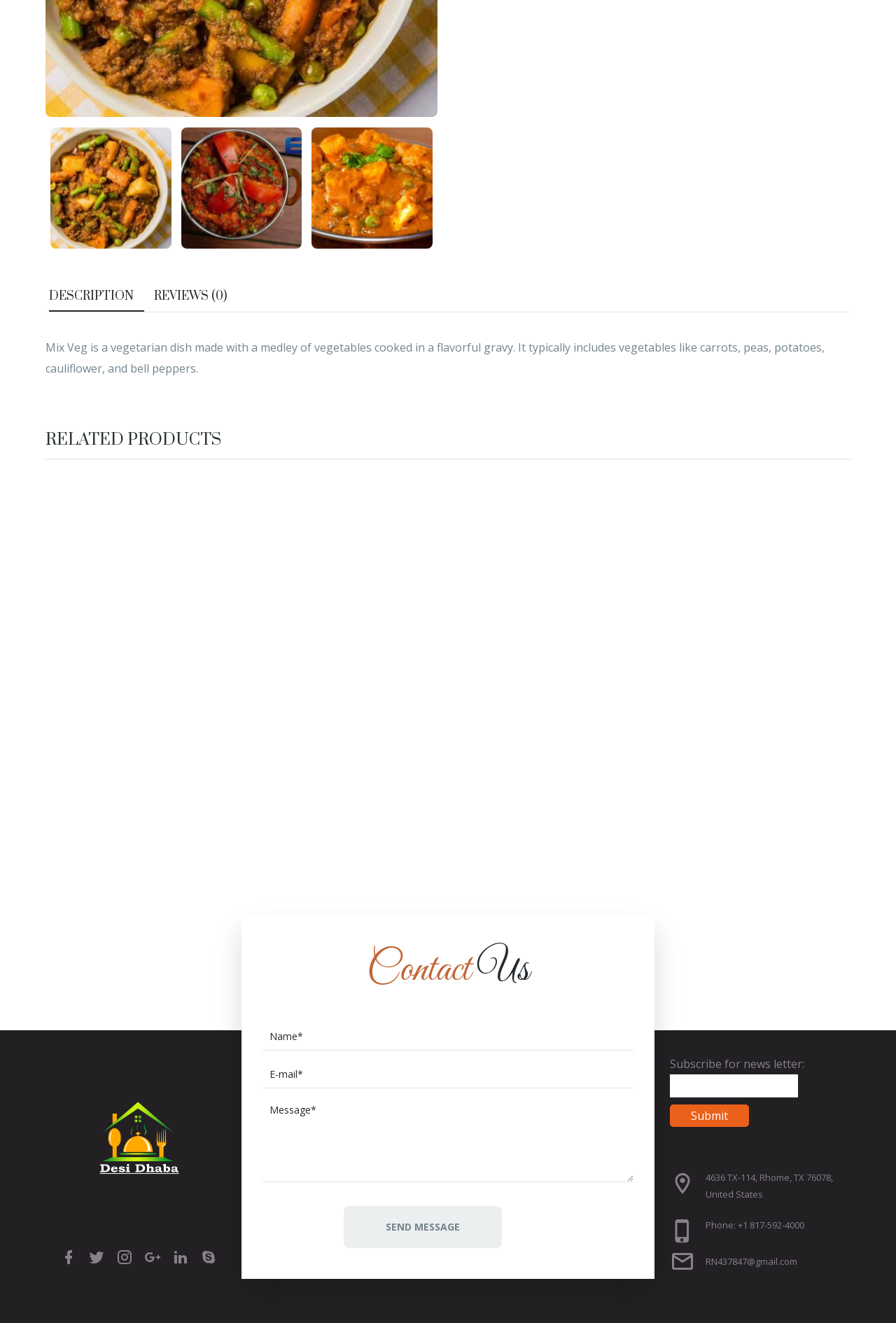Please identify the bounding box coordinates of the clickable element to fulfill the following instruction: "Fill in the Name field in the Contact form". The coordinates should be four float numbers between 0 and 1, i.e., [left, top, right, bottom].

[0.293, 0.773, 0.707, 0.794]